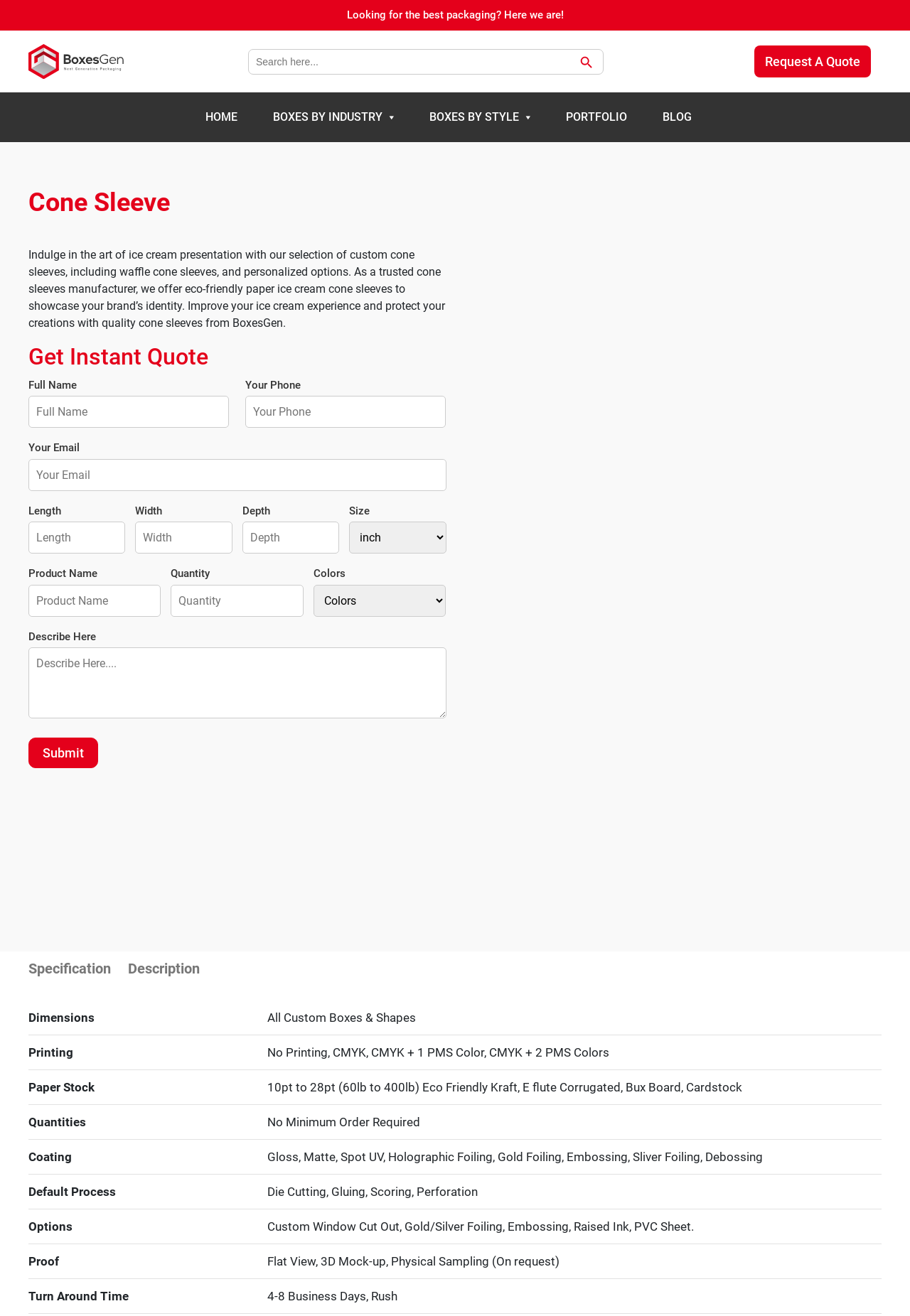Can you find the bounding box coordinates of the area I should click to execute the following instruction: "Search for something"?

[0.273, 0.037, 0.659, 0.059]